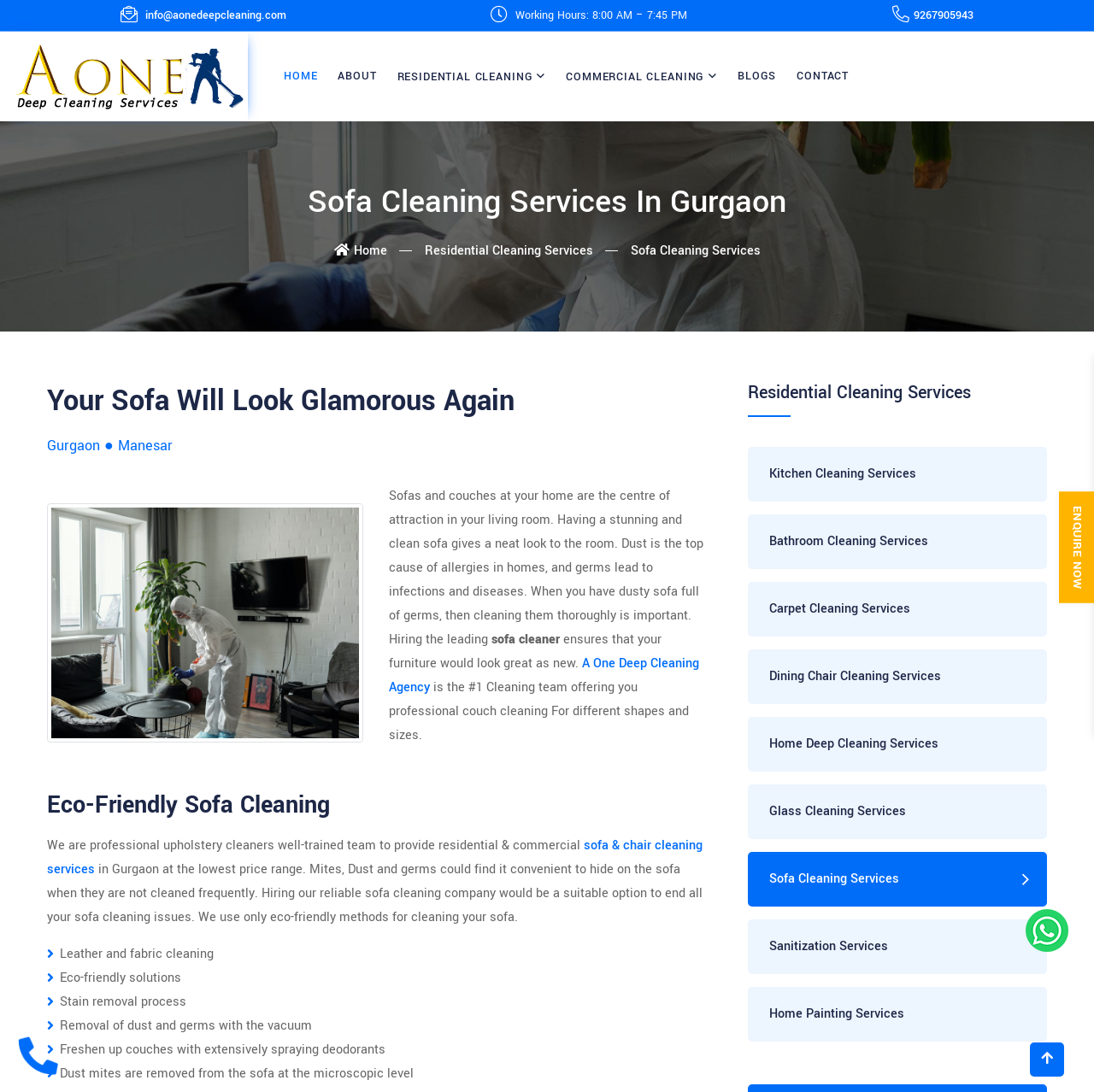What is the company's phone number?
With the help of the image, please provide a detailed response to the question.

I found the phone number by looking at the top section of the webpage, where the company's contact information is displayed. The phone number is listed as 9267905943.